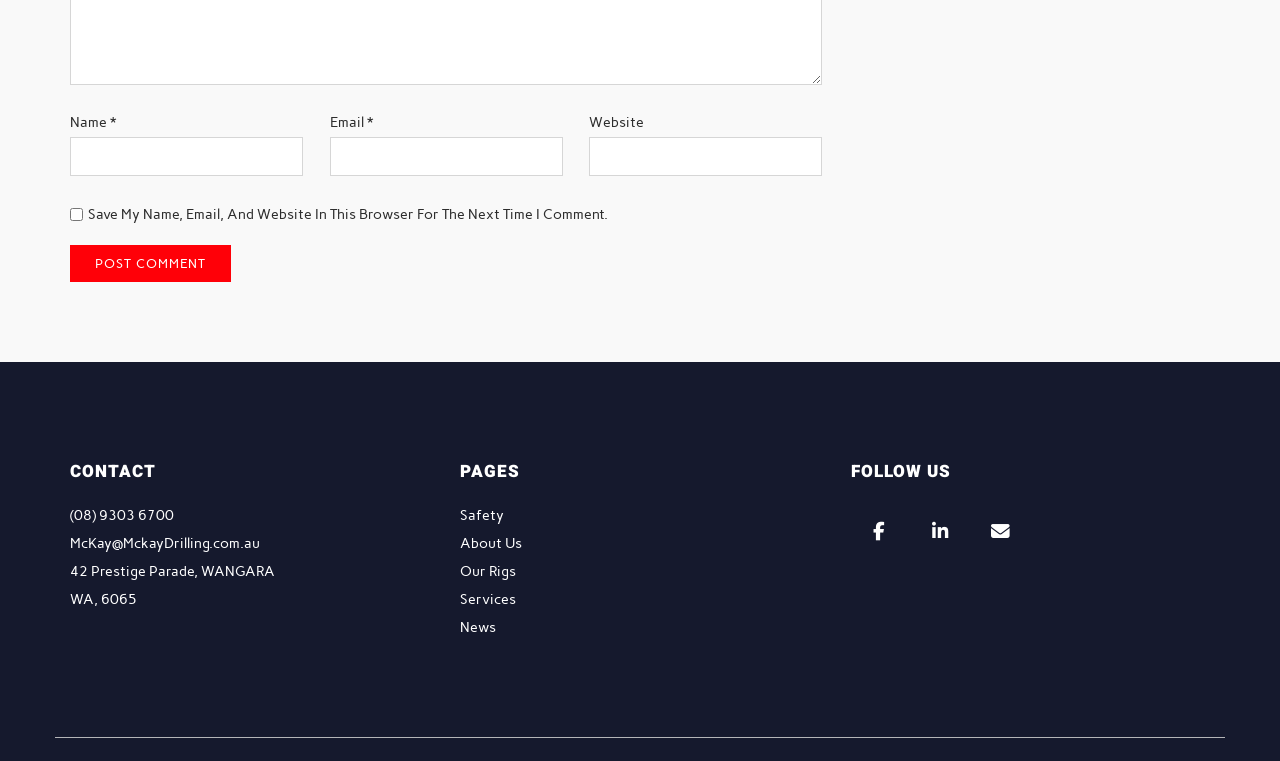Using the element description: "parent_node: Email * aria-describedby="email-notes" name="email"", determine the bounding box coordinates for the specified UI element. The coordinates should be four float numbers between 0 and 1, [left, top, right, bottom].

[0.257, 0.18, 0.44, 0.231]